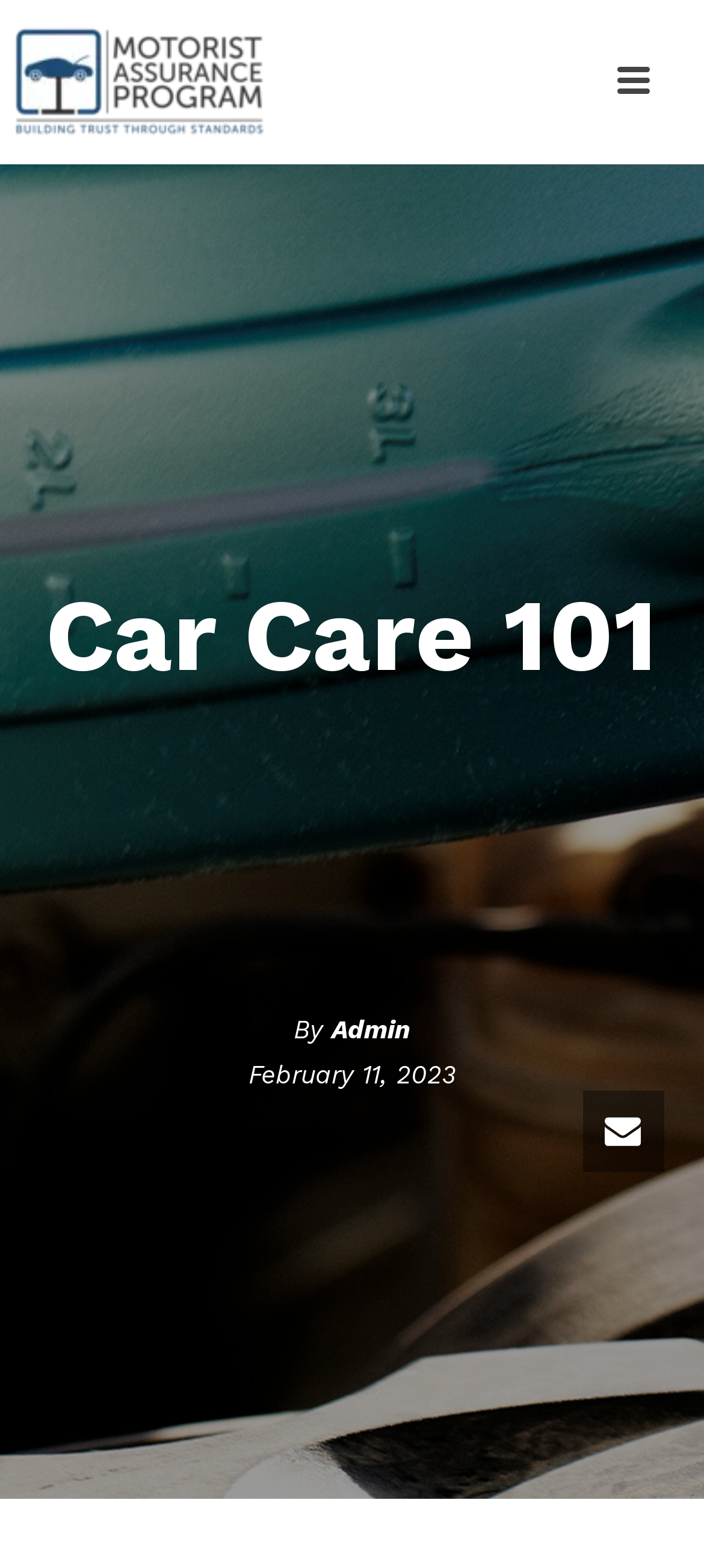Provide a brief response to the question below using one word or phrase:
What is the position of the 'By' label?

Middle left